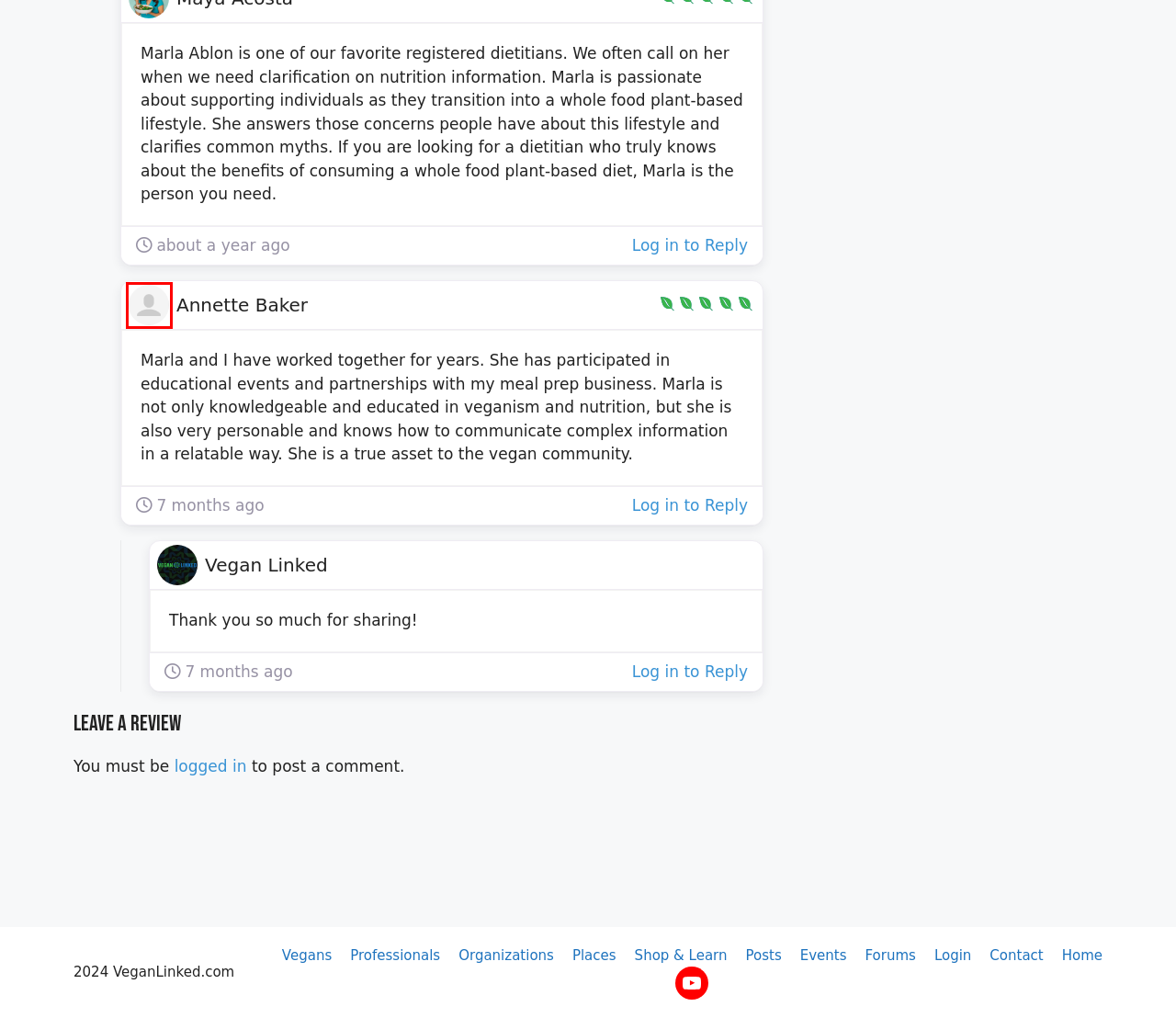Review the webpage screenshot and focus on the UI element within the red bounding box. Select the best-matching webpage description for the new webpage that follows after clicking the highlighted element. Here are the candidates:
A. Support VeganLinked : VeganLinked
B. VeganLinked | annette0221
C. VeganLinked | vegan
D. Places Archive : VeganLinked
E. Forums Archive : VeganLinked
F. Create Posts : VeganLinked
G. weightloss Archives : VeganLinked
H. Dietitians Archives : VeganLinked

B